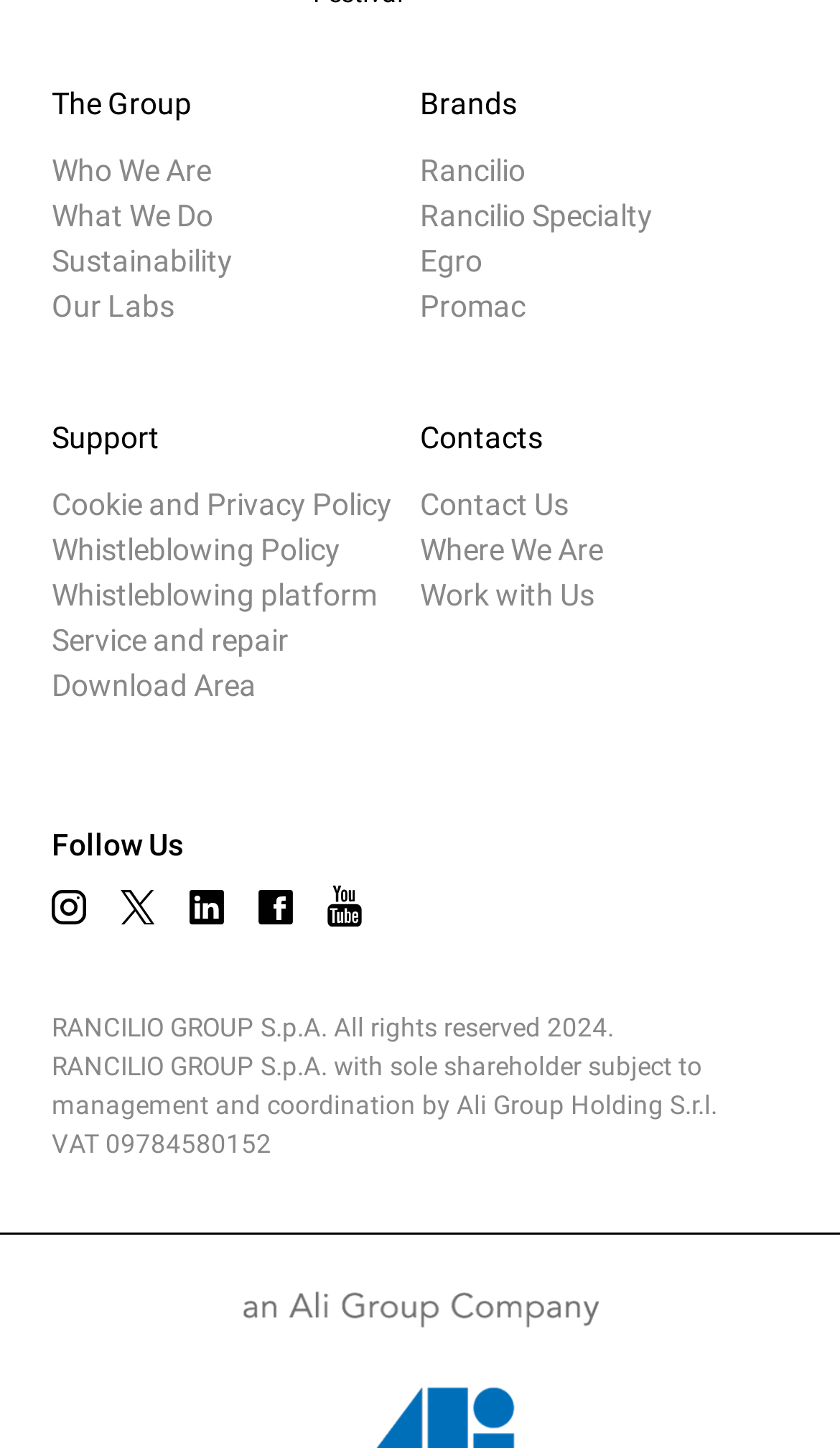What is the year of copyright for Rancilio Group?
Answer the question with detailed information derived from the image.

The question asks for the year of copyright for Rancilio Group. By examining the static text element at the bottom of the webpage, we can see that the copyright year is 2024.